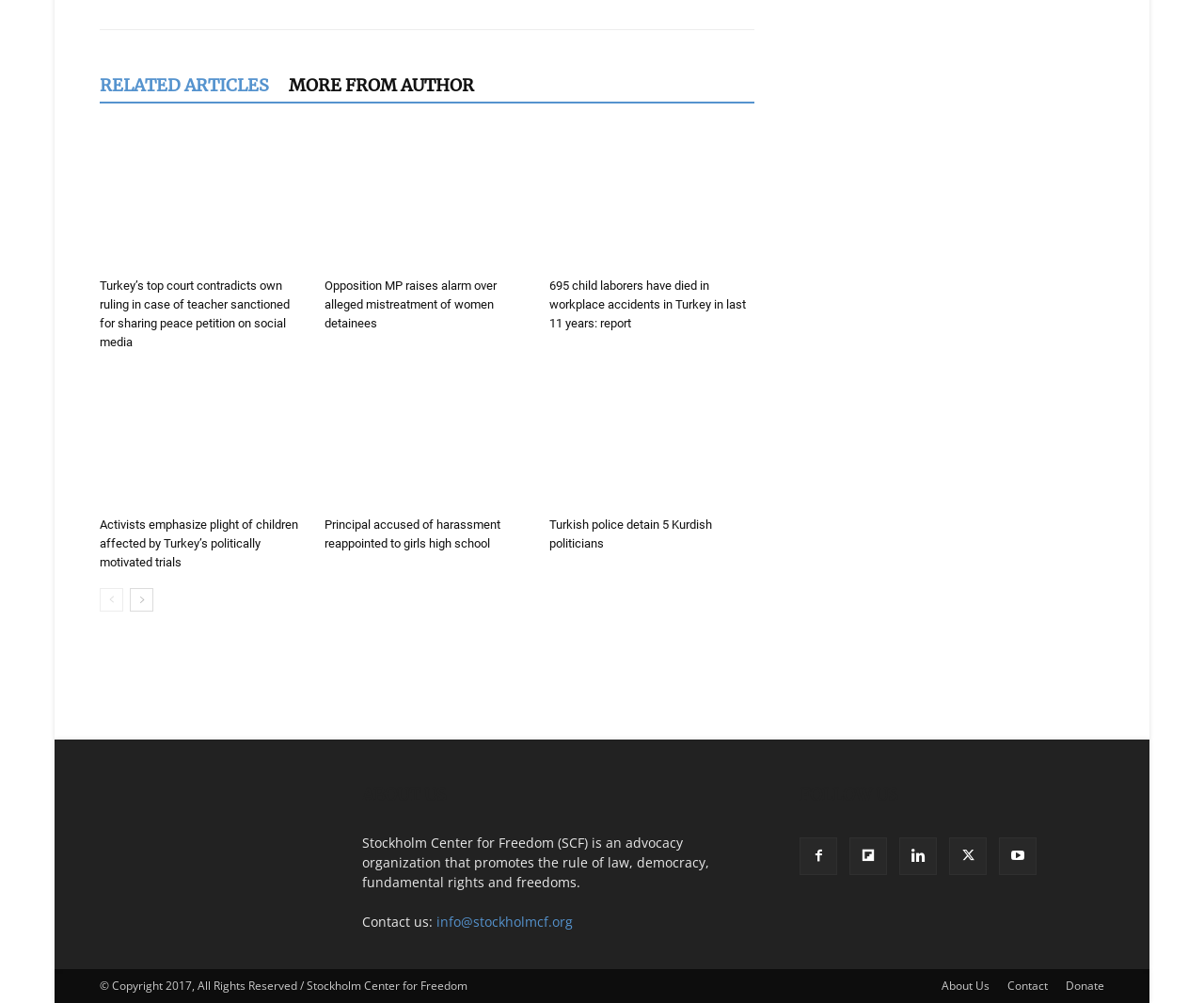Indicate the bounding box coordinates of the element that needs to be clicked to satisfy the following instruction: "Read the article 'Turkey’s top court contradicts own ruling in case of teacher sanctioned for sharing peace petition on social media'". The coordinates should be four float numbers between 0 and 1, i.e., [left, top, right, bottom].

[0.083, 0.128, 0.253, 0.269]